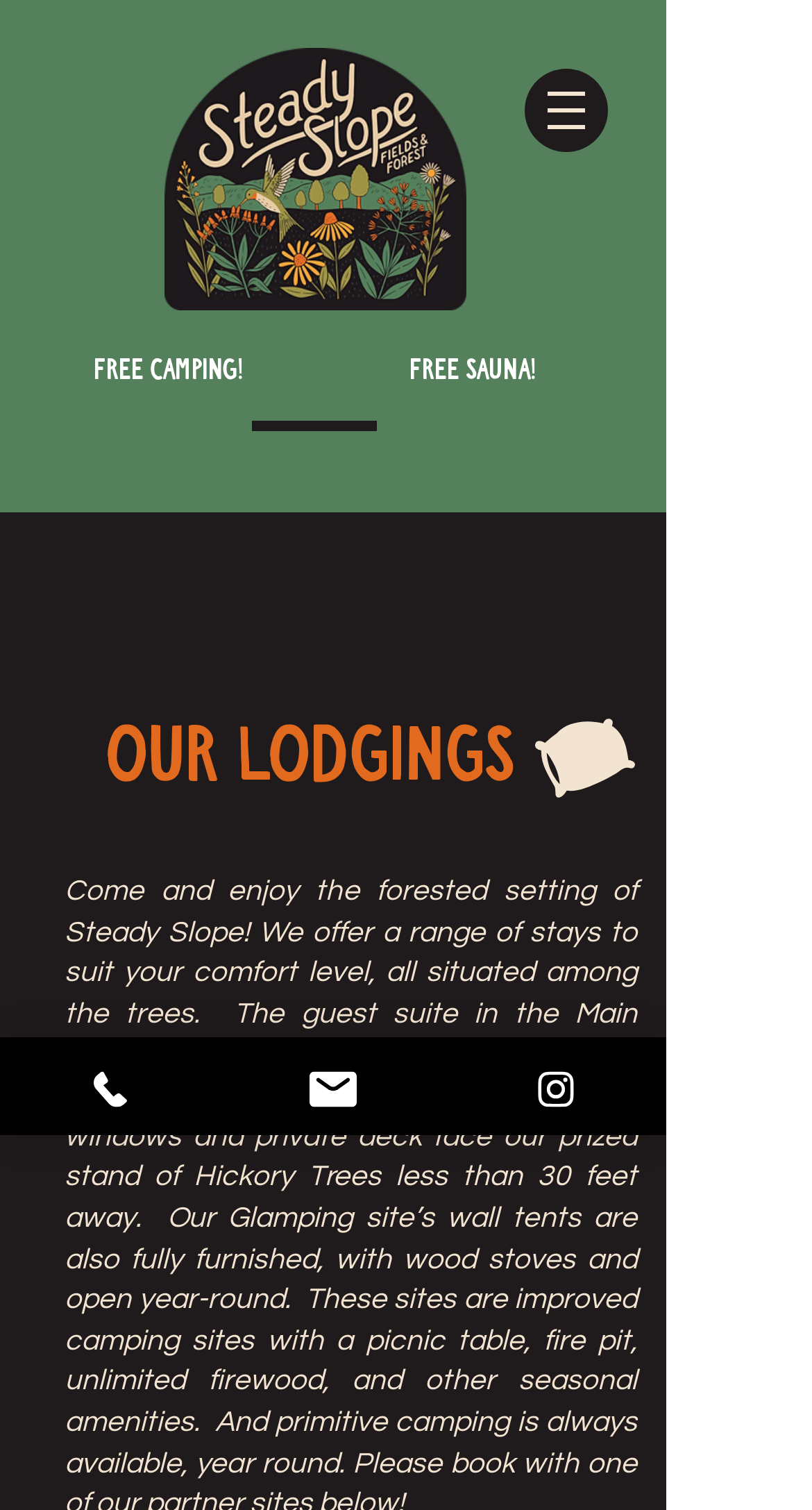Provide a short answer using a single word or phrase for the following question: 
What is the second link on the page?

Free Sauna!